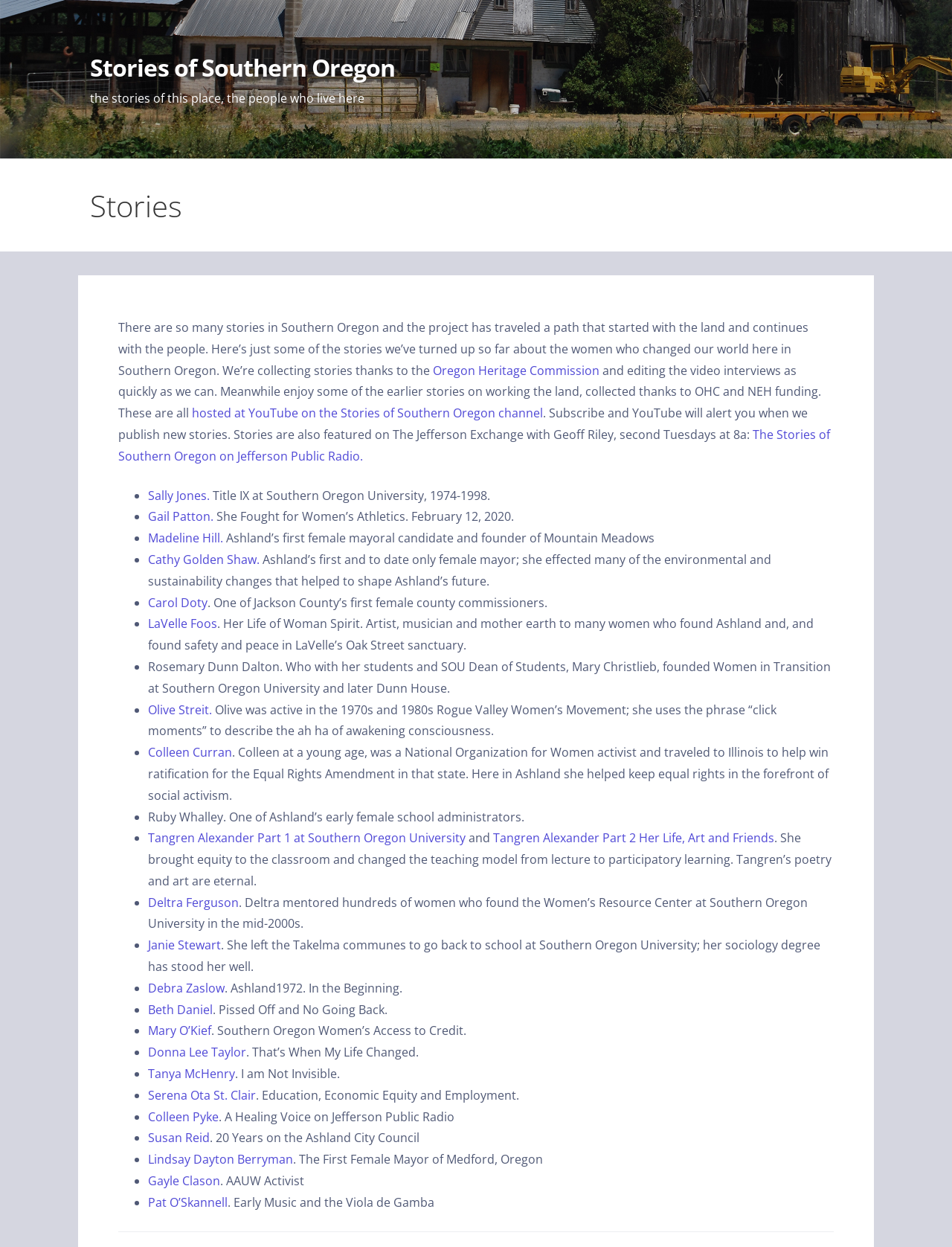Please mark the clickable region by giving the bounding box coordinates needed to complete this instruction: "visit the Oregon Heritage Commission website".

[0.455, 0.29, 0.63, 0.303]